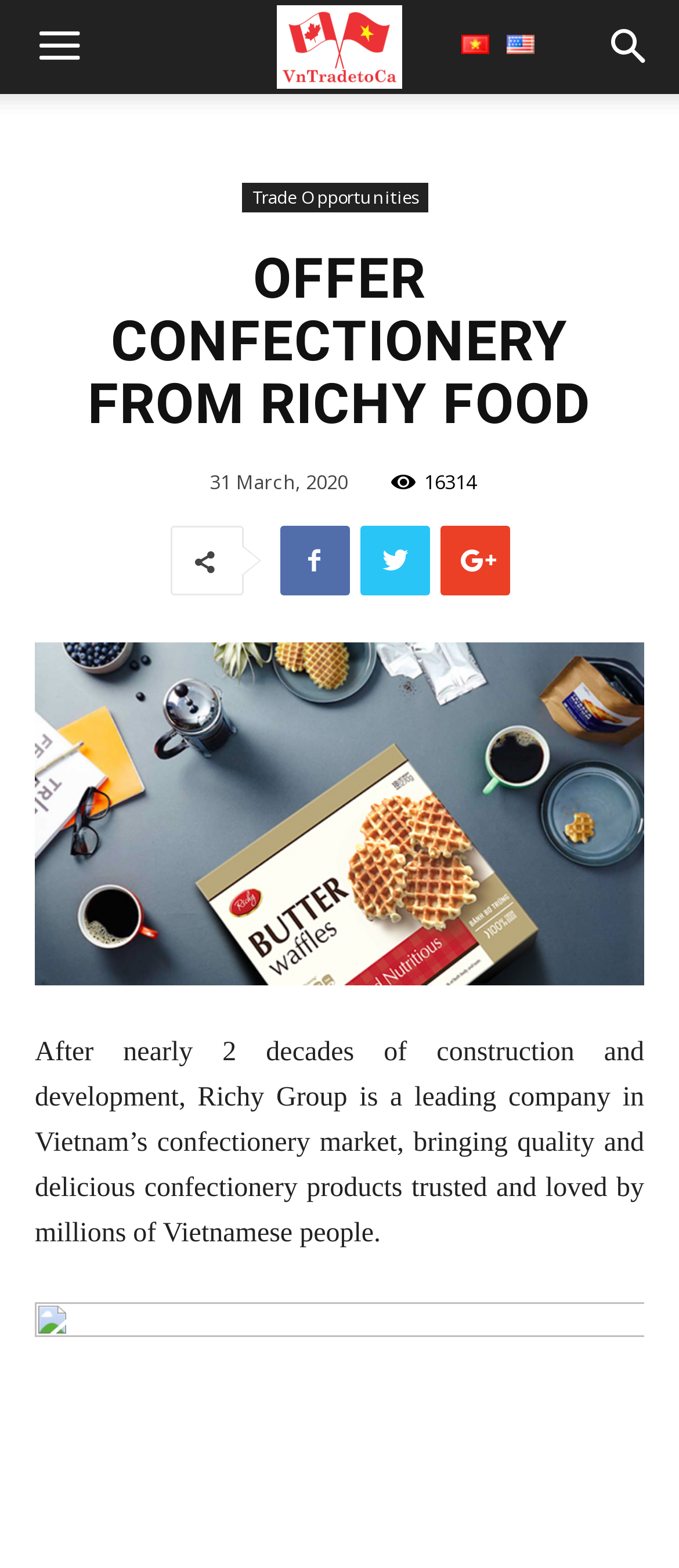Please reply with a single word or brief phrase to the question: 
What is the date of the offer?

31 March, 2020